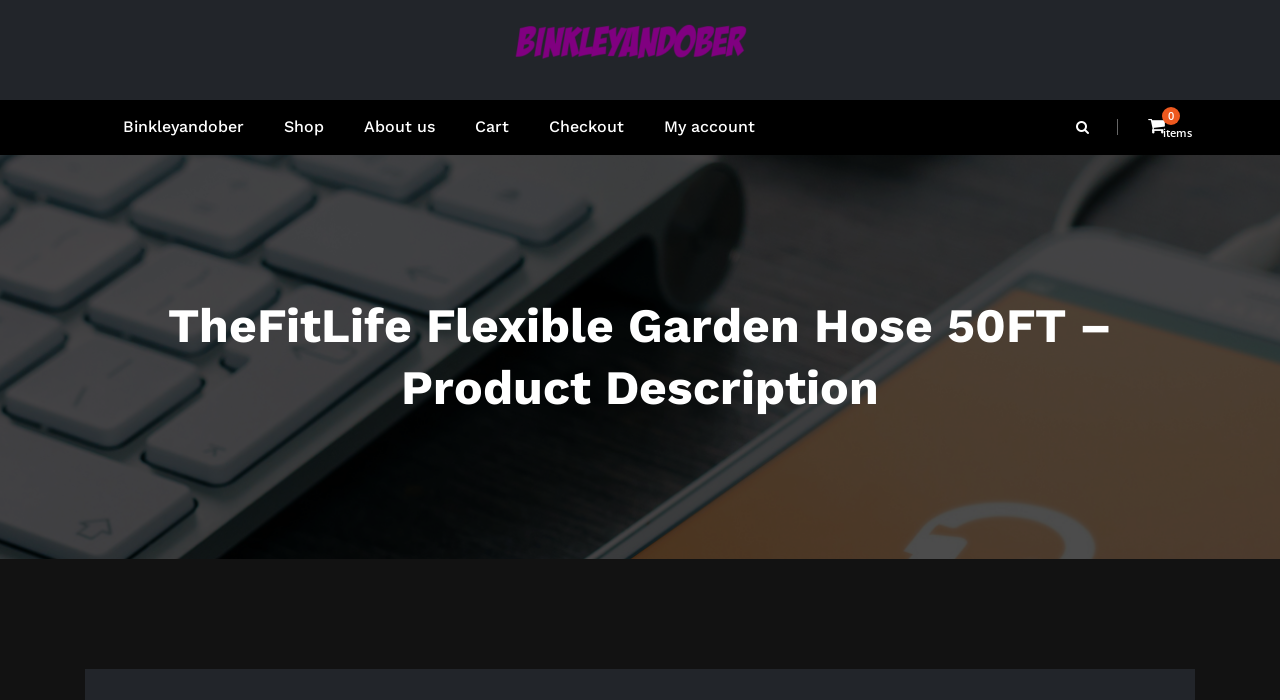Specify the bounding box coordinates for the region that must be clicked to perform the given instruction: "Input your email".

None